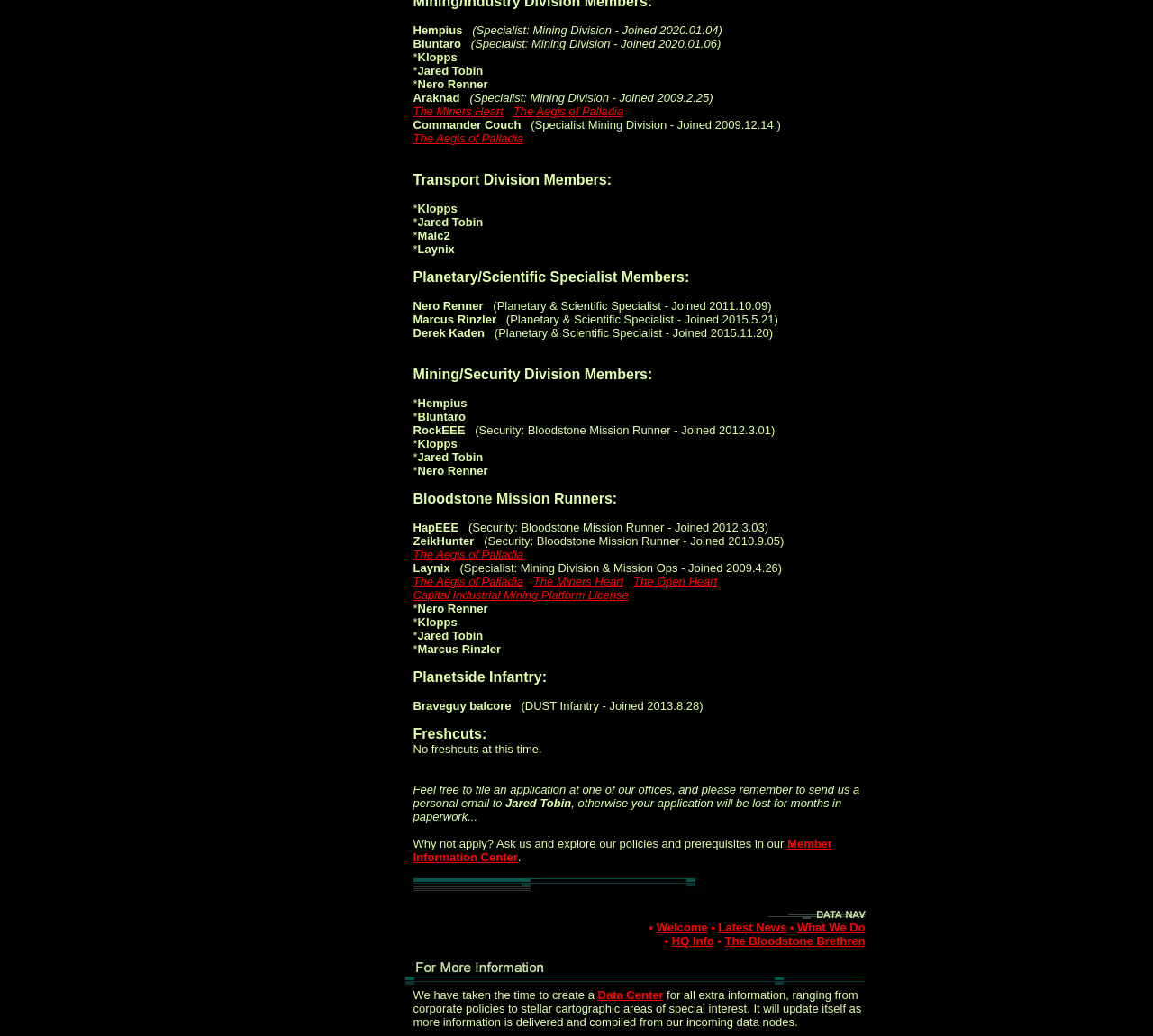Determine the bounding box coordinates of the clickable region to carry out the instruction: "Click on the Member Information Center link".

[0.358, 0.808, 0.722, 0.834]